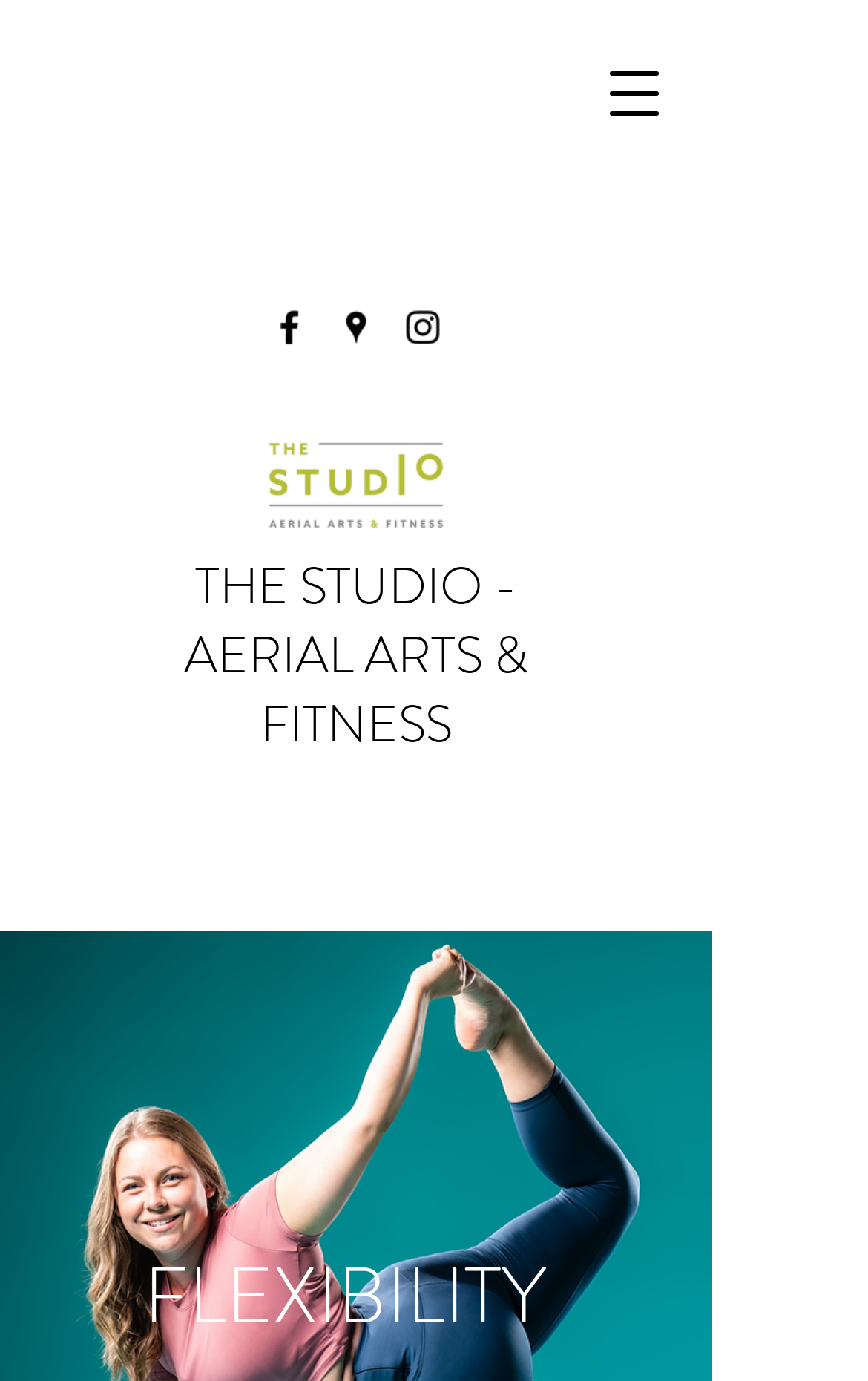Analyze the image and provide a detailed answer to the question: What is the name of the studio?

The name of the studio can be found in the link 'THE STUDIO - AERIAL ARTS & FITNESS' which is located at the top of the webpage, indicating that it is the title of the studio.